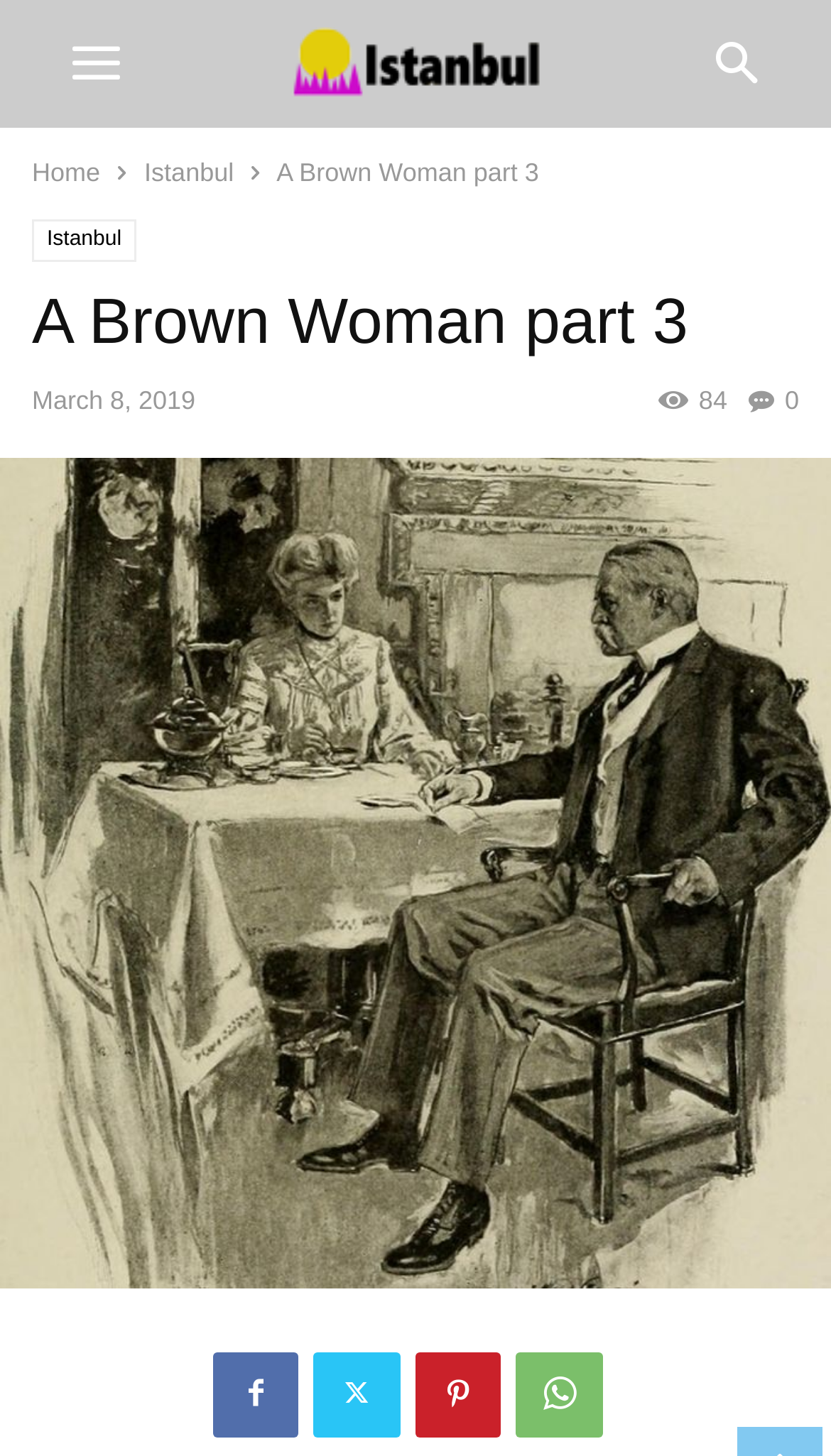Pinpoint the bounding box coordinates of the clickable element to carry out the following instruction: "share this post."

[0.901, 0.265, 0.962, 0.285]